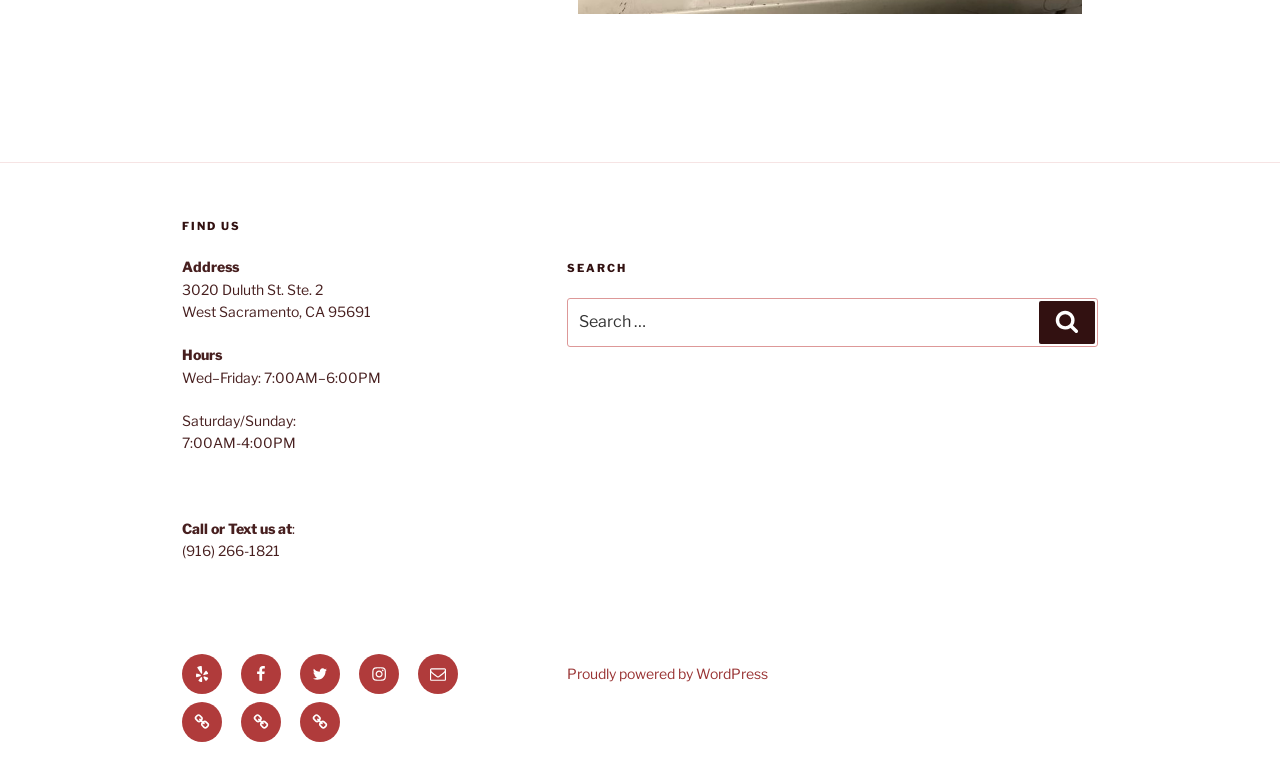What is the address of the business?
From the details in the image, provide a complete and detailed answer to the question.

I found the address by looking at the footer section of the webpage, where it says 'FIND US' and lists the address as '3020 Duluth St. Ste. 2, West Sacramento, CA 95691'.